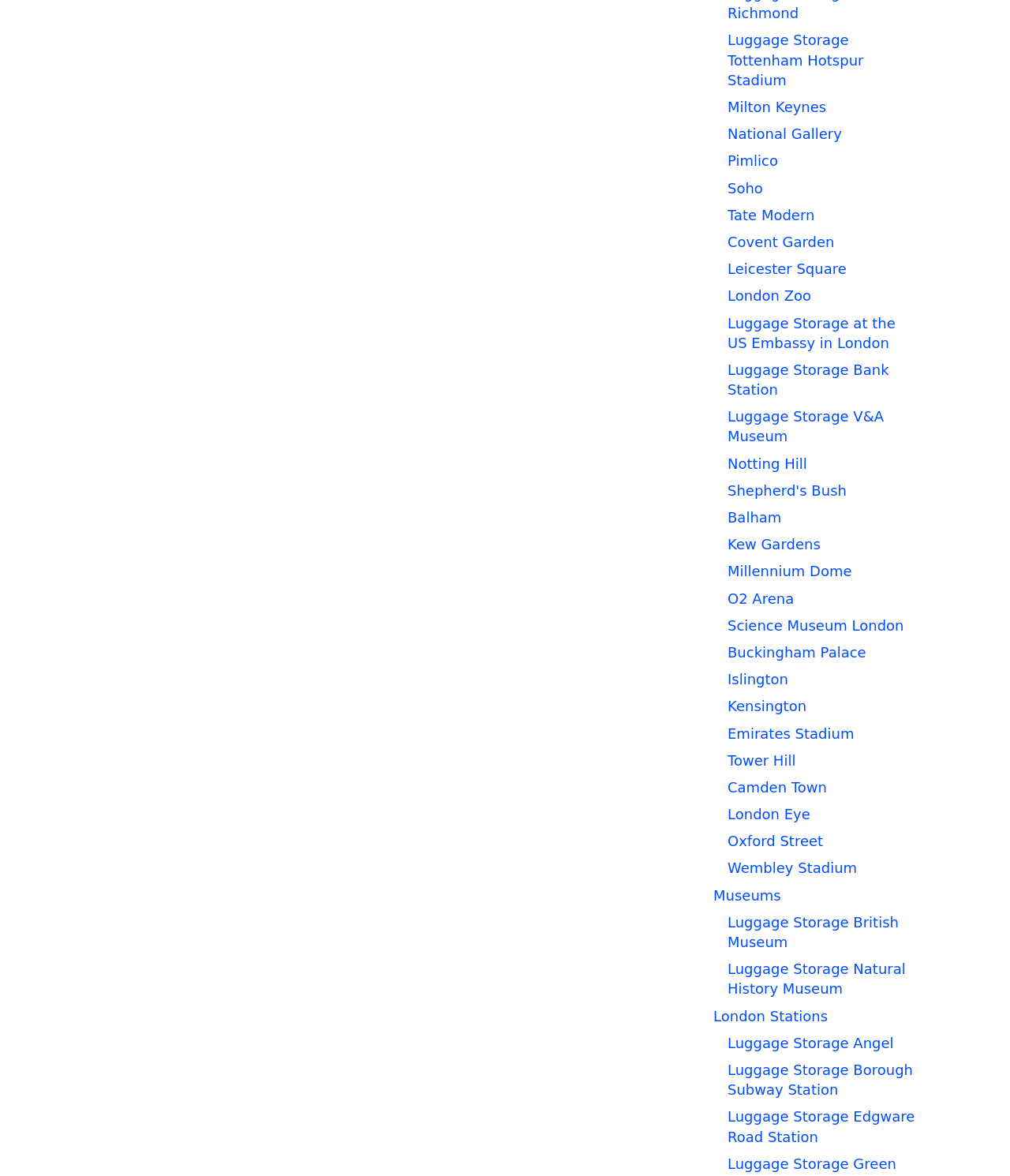Pinpoint the bounding box coordinates of the clickable element needed to complete the instruction: "Click on Luggage Storage Tottenham Hotspur Stadium". The coordinates should be provided as four float numbers between 0 and 1: [left, top, right, bottom].

[0.72, 0.027, 0.855, 0.075]